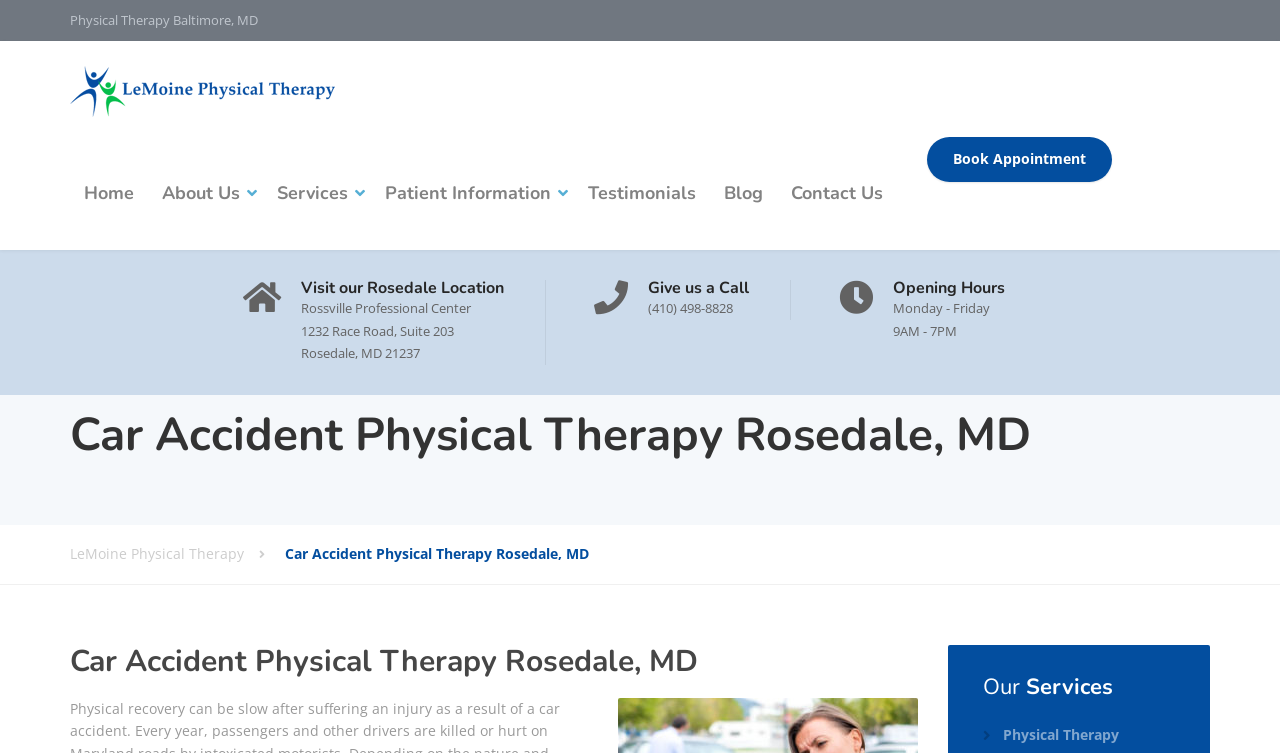Identify the bounding box coordinates of the clickable section necessary to follow the following instruction: "Click Home". The coordinates should be presented as four float numbers from 0 to 1, i.e., [left, top, right, bottom].

[0.055, 0.182, 0.116, 0.332]